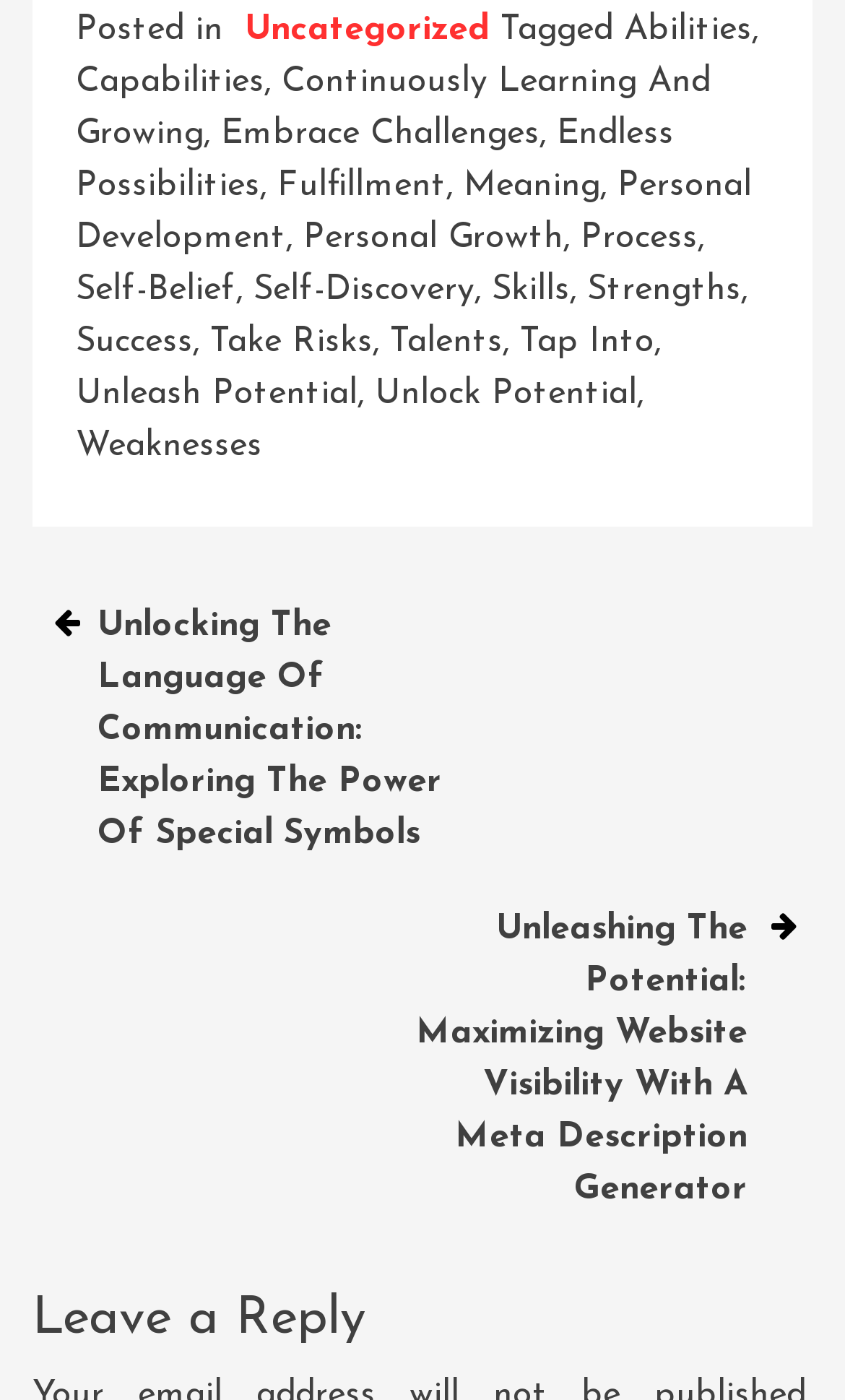Give a concise answer using one word or a phrase to the following question:
What is the title of the previous post?

Unlocking The Language Of Communication: Exploring The Power Of Special Symbols